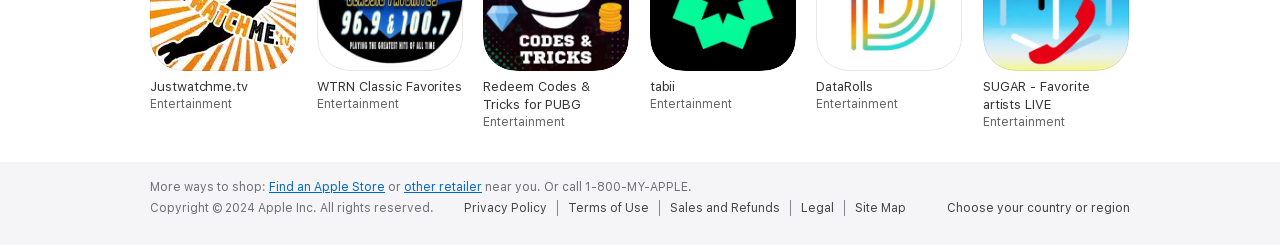Pinpoint the bounding box coordinates of the area that must be clicked to complete this instruction: "Find an Apple Store".

[0.21, 0.733, 0.301, 0.79]